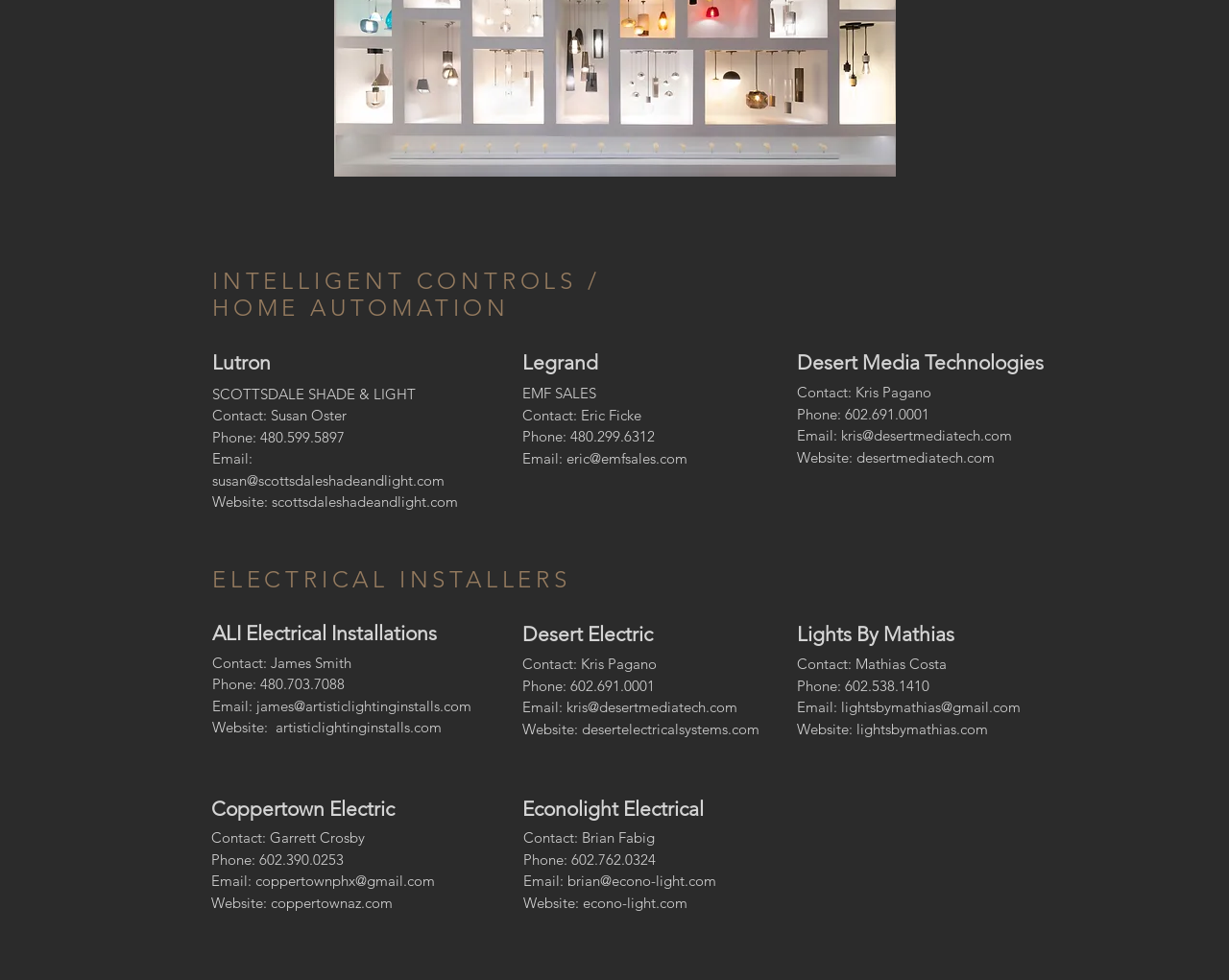Answer in one word or a short phrase: 
What is the phone number of Desert Media Technologies?

602.691.0001